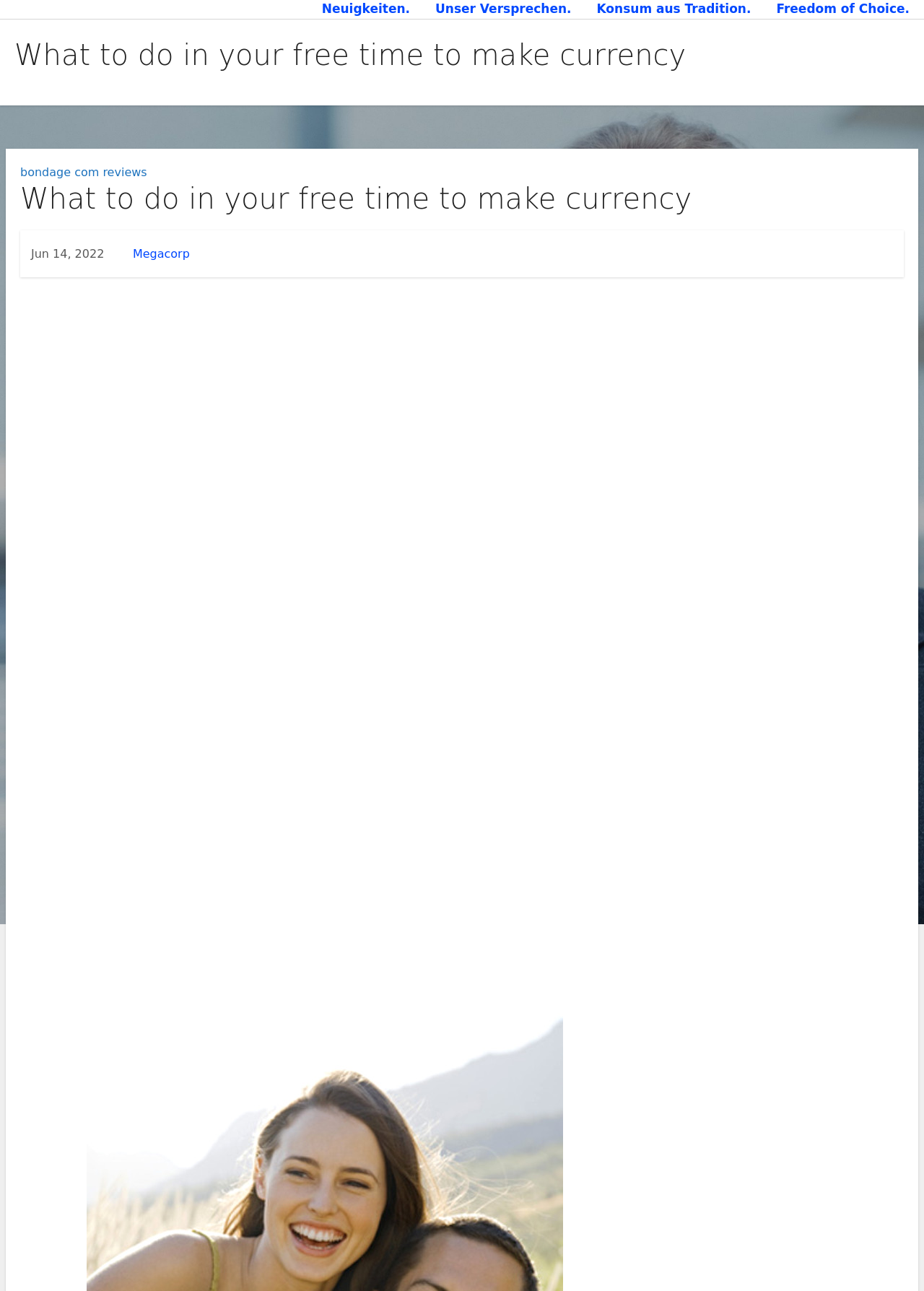Give the bounding box coordinates for the element described as: "Unser Versprechen.".

[0.471, 0.0, 0.618, 0.014]